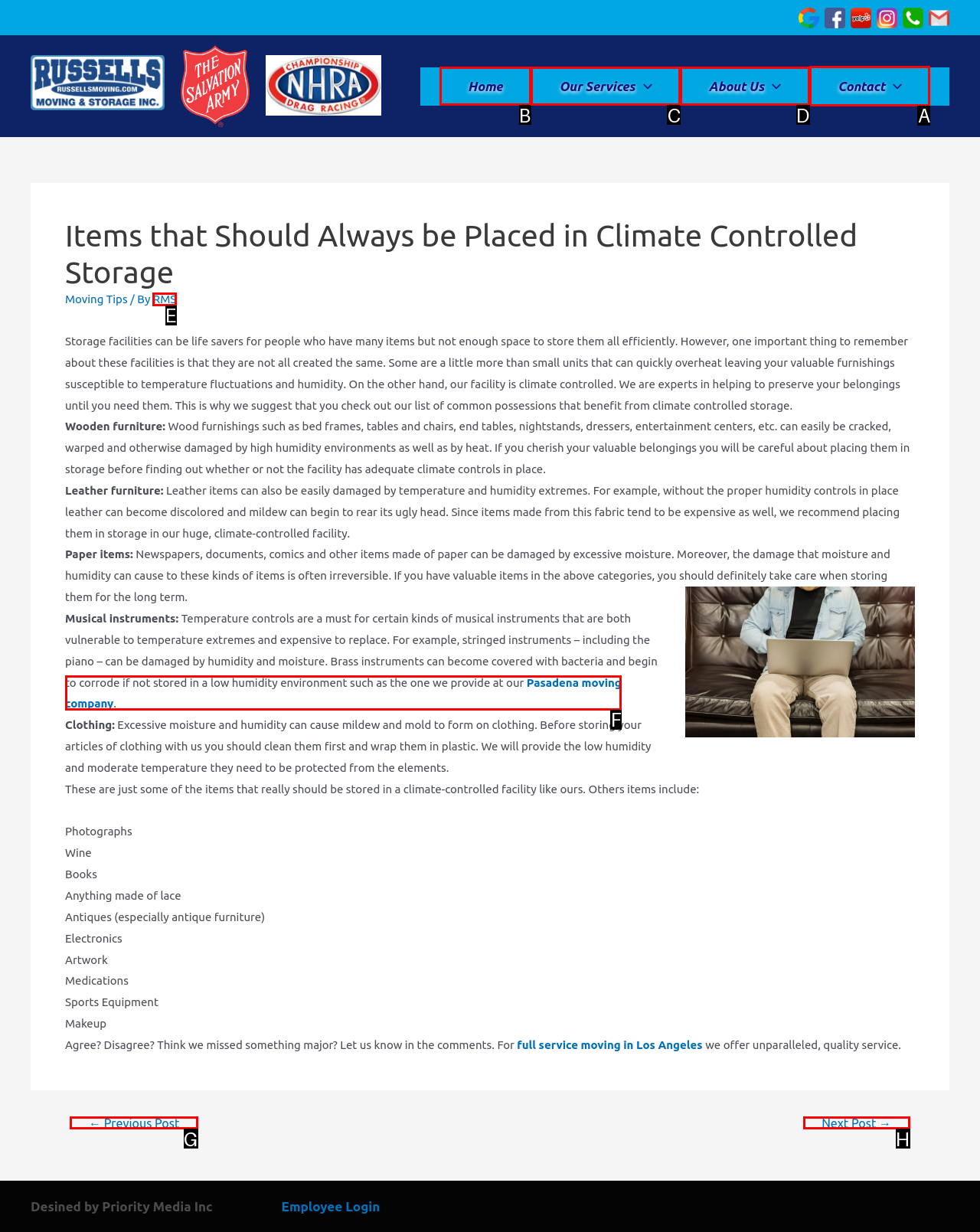Which option should be clicked to execute the following task: Click on the 'Contact' link? Respond with the letter of the selected option.

A